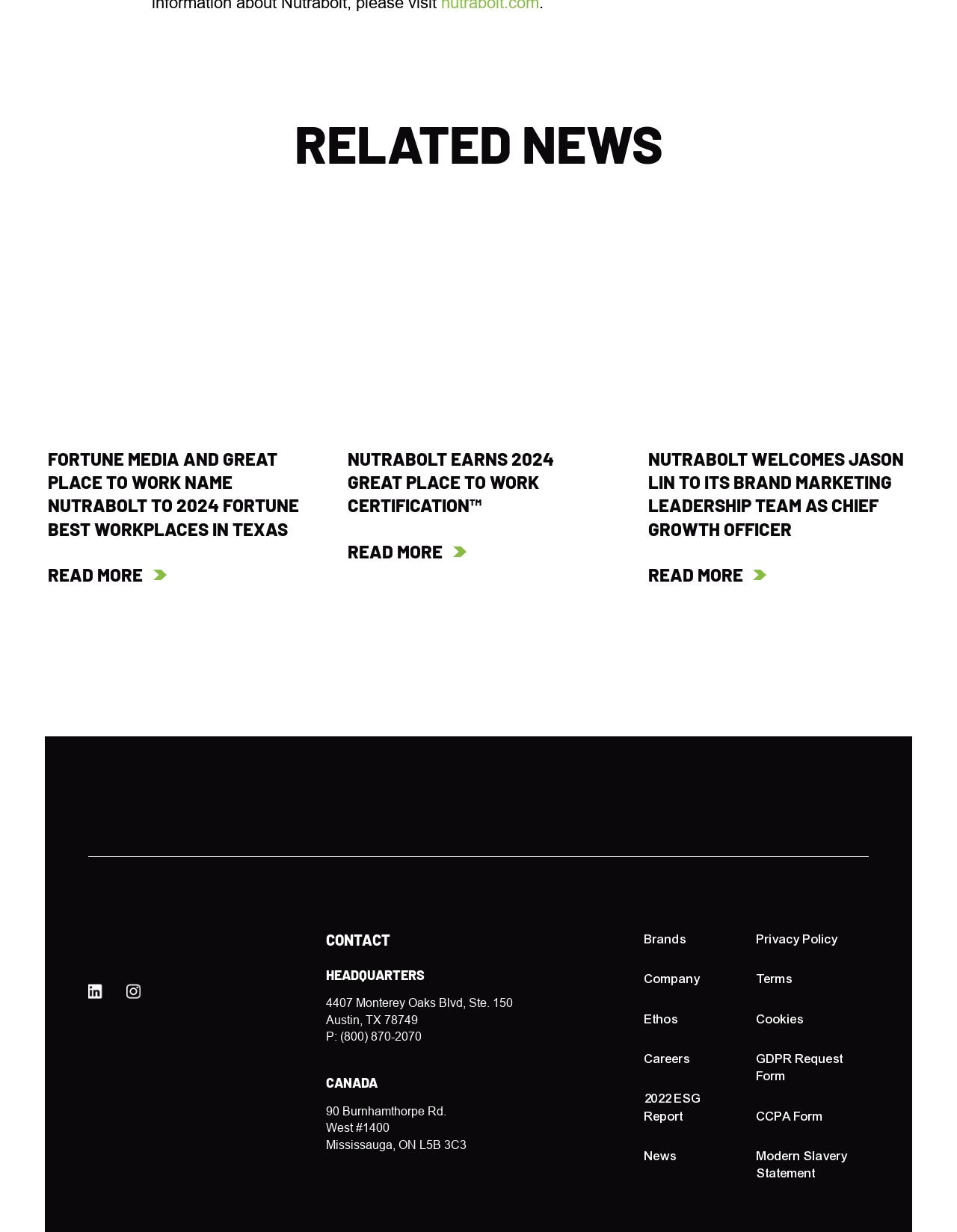Locate the bounding box coordinates of the element that should be clicked to fulfill the instruction: "Subscribe to the newsletter".

None